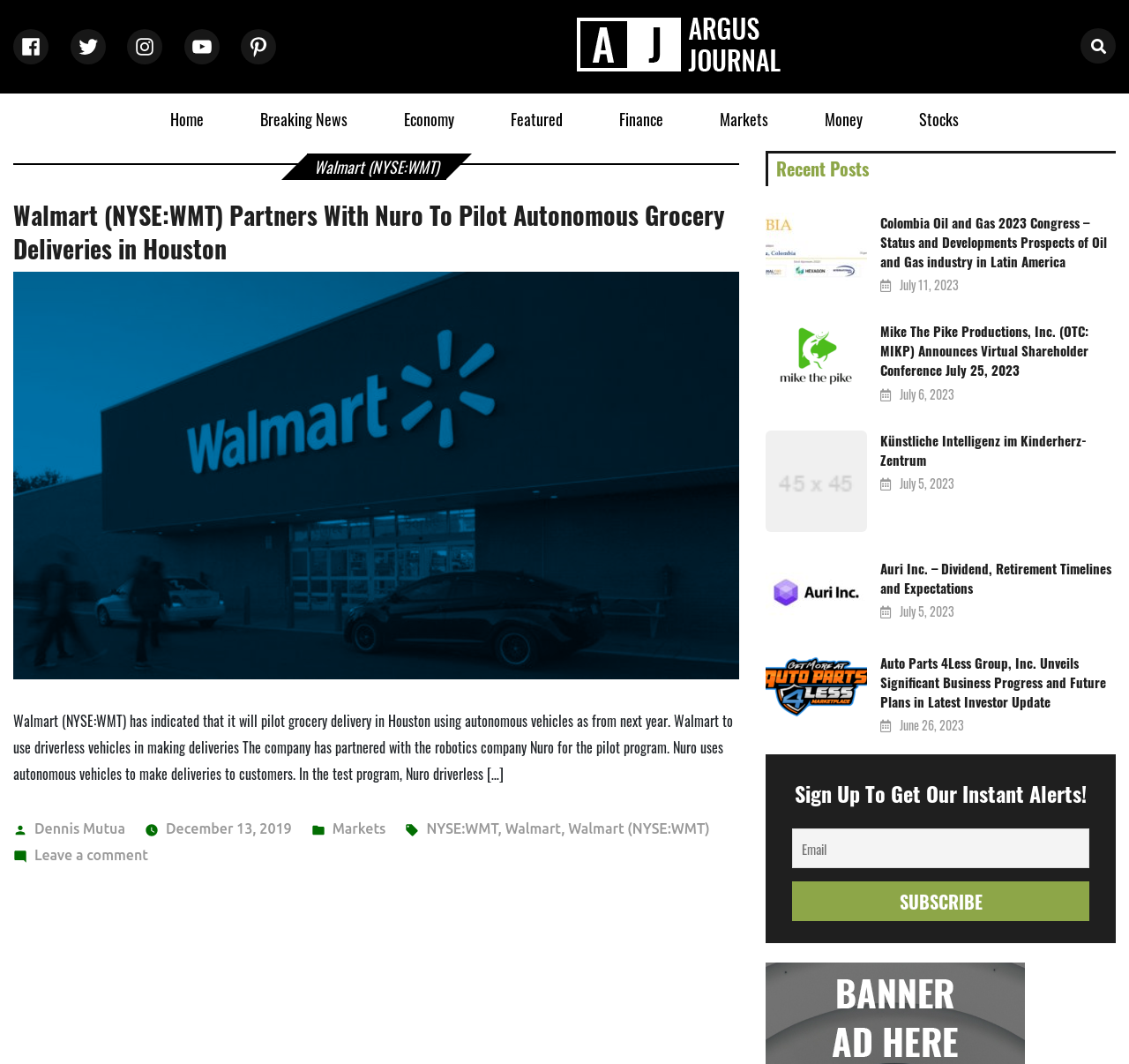Can you find the bounding box coordinates of the area I should click to execute the following instruction: "Subscribe to get instant alerts"?

[0.702, 0.829, 0.965, 0.866]